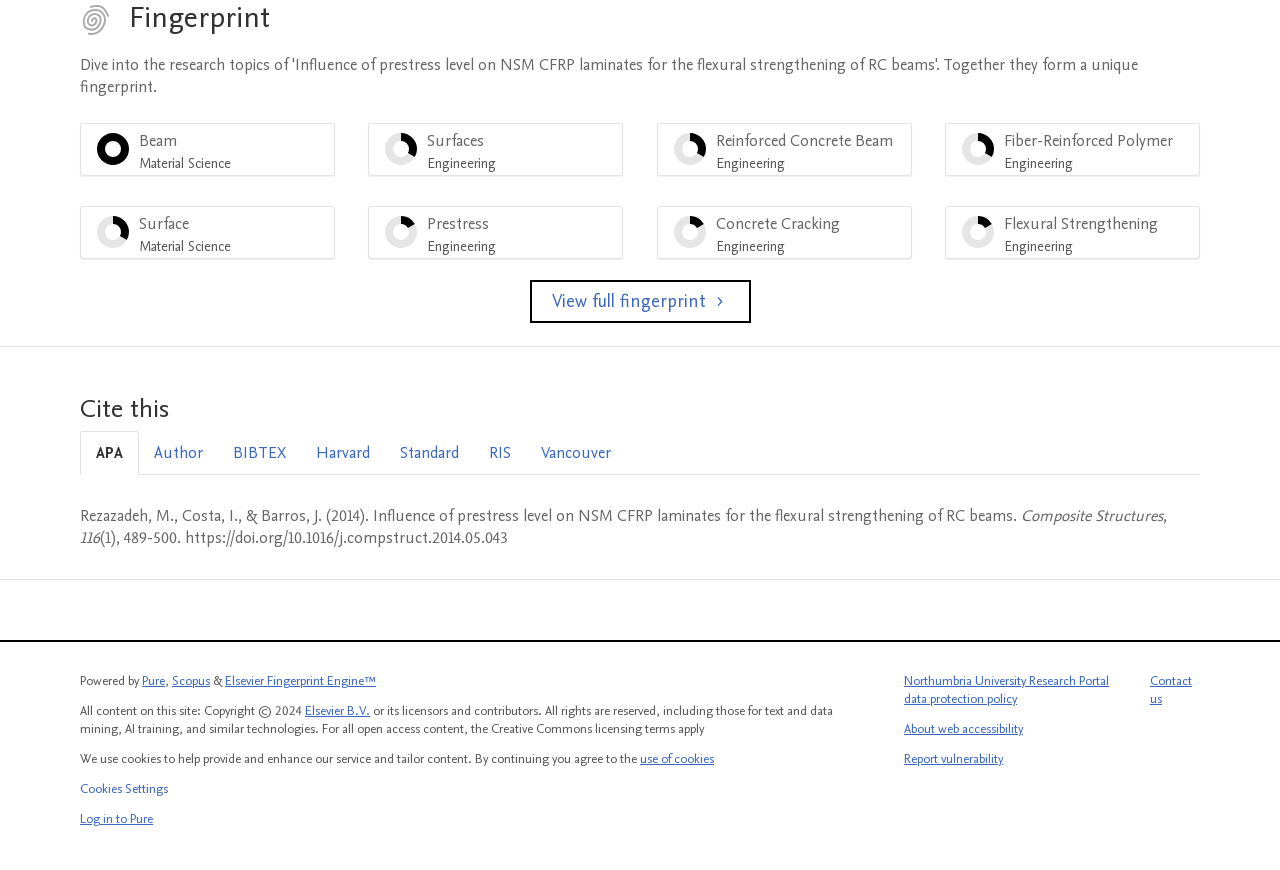What is the DOI of the research paper?
From the screenshot, provide a brief answer in one word or phrase.

https://doi.org/10.1016/j.compstruct.2014.05.043